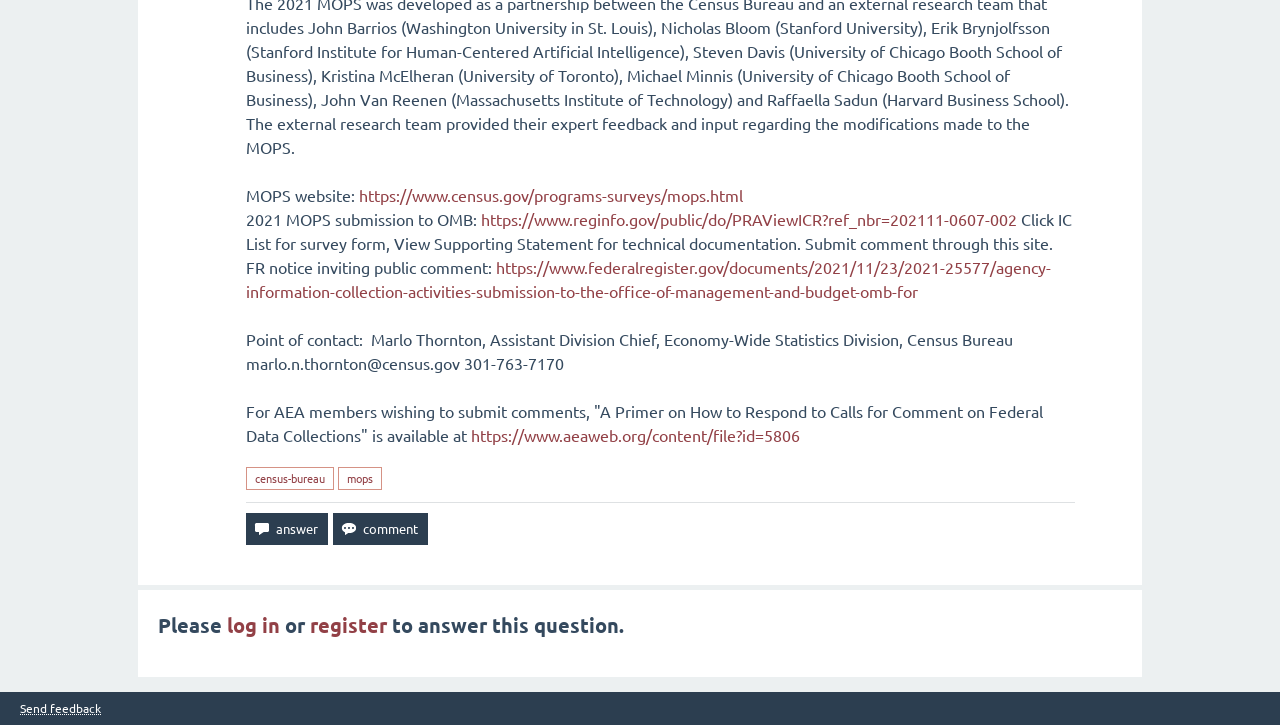Show the bounding box coordinates for the element that needs to be clicked to execute the following instruction: "Send feedback". Provide the coordinates in the form of four float numbers between 0 and 1, i.e., [left, top, right, bottom].

[0.016, 0.968, 0.079, 0.986]